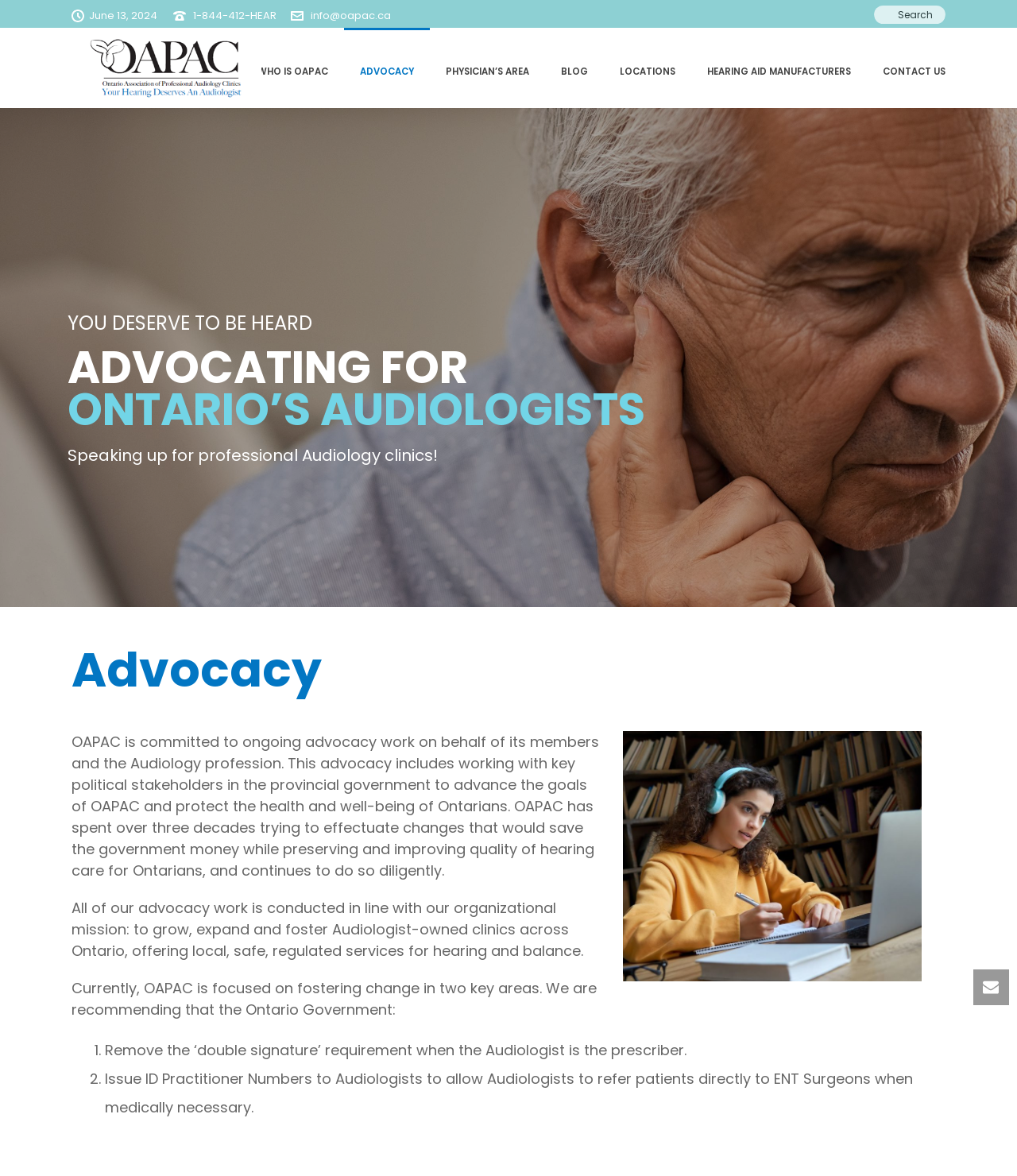Please identify the primary heading on the webpage and return its text.

ADVOCATING FOR
ONTARIO’S AUDIOLOGISTS